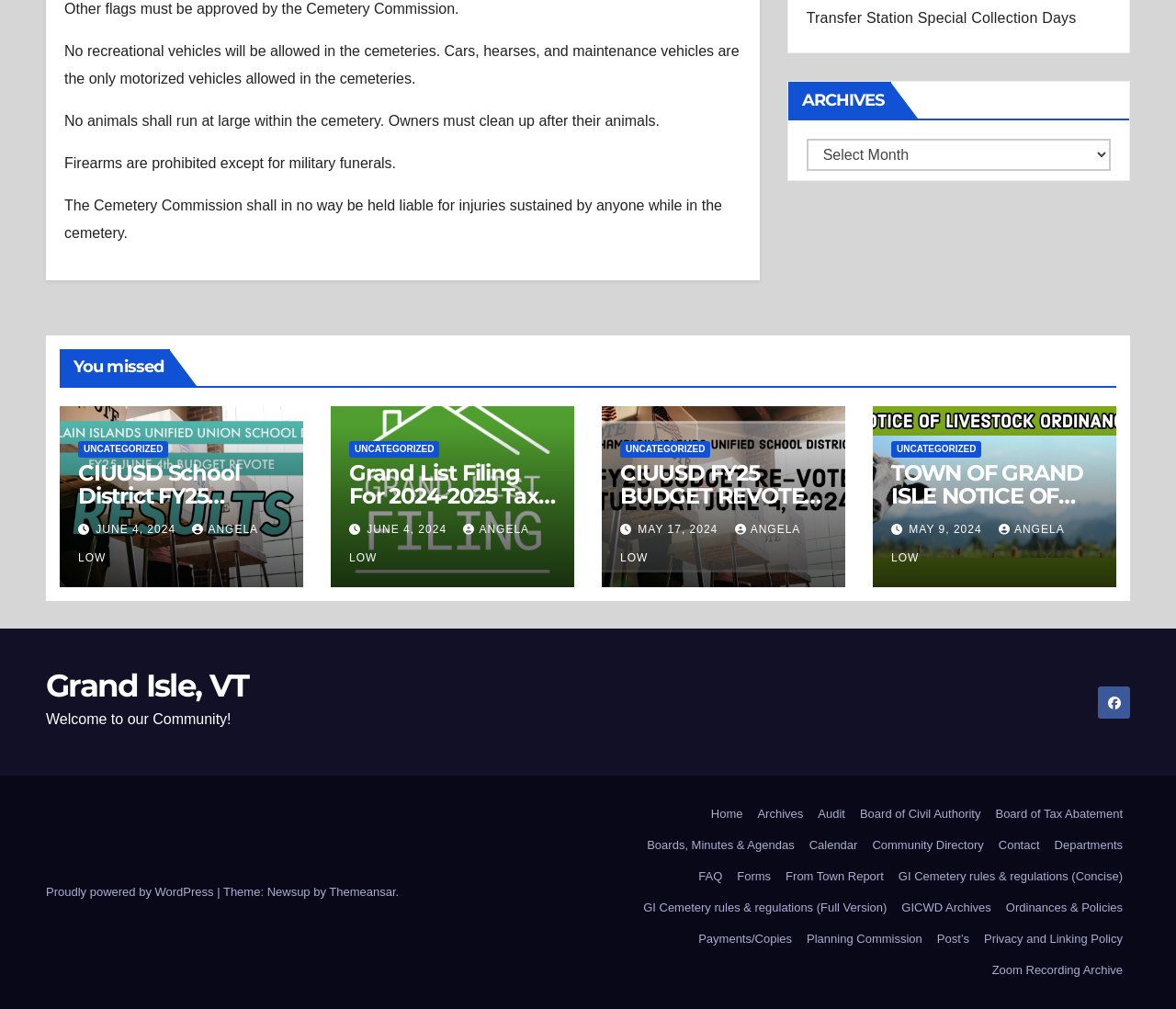What is the theme of the website?
Provide a detailed and extensive answer to the question.

The theme of the website is Newsup, which is indicated by the text 'Theme: Newsup by' located at the bottom of the webpage.